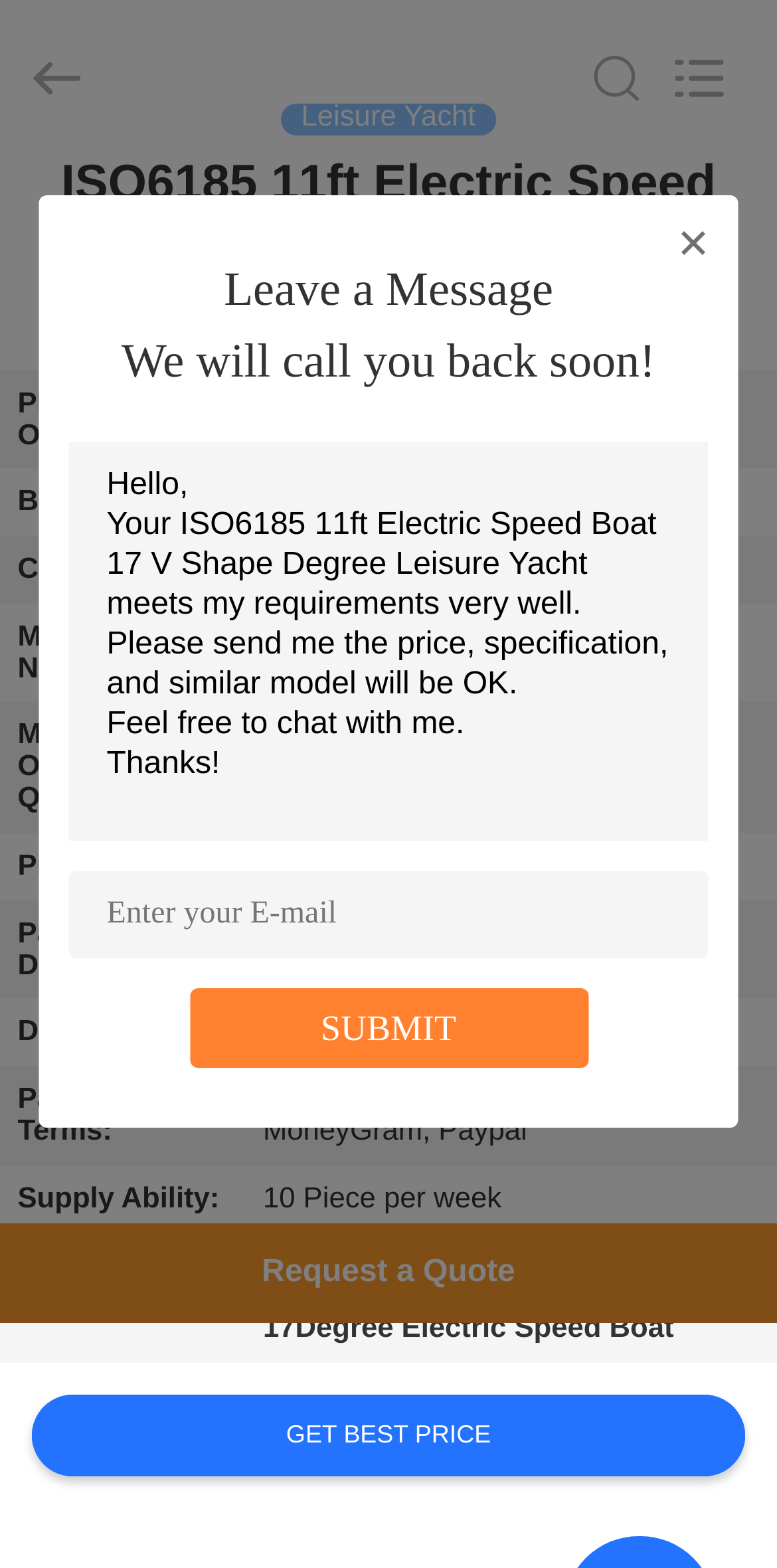Identify the main title of the webpage and generate its text content.

ISO6185 11ft Electric Speed Boat 17 V Shape Degree Leisure Yacht